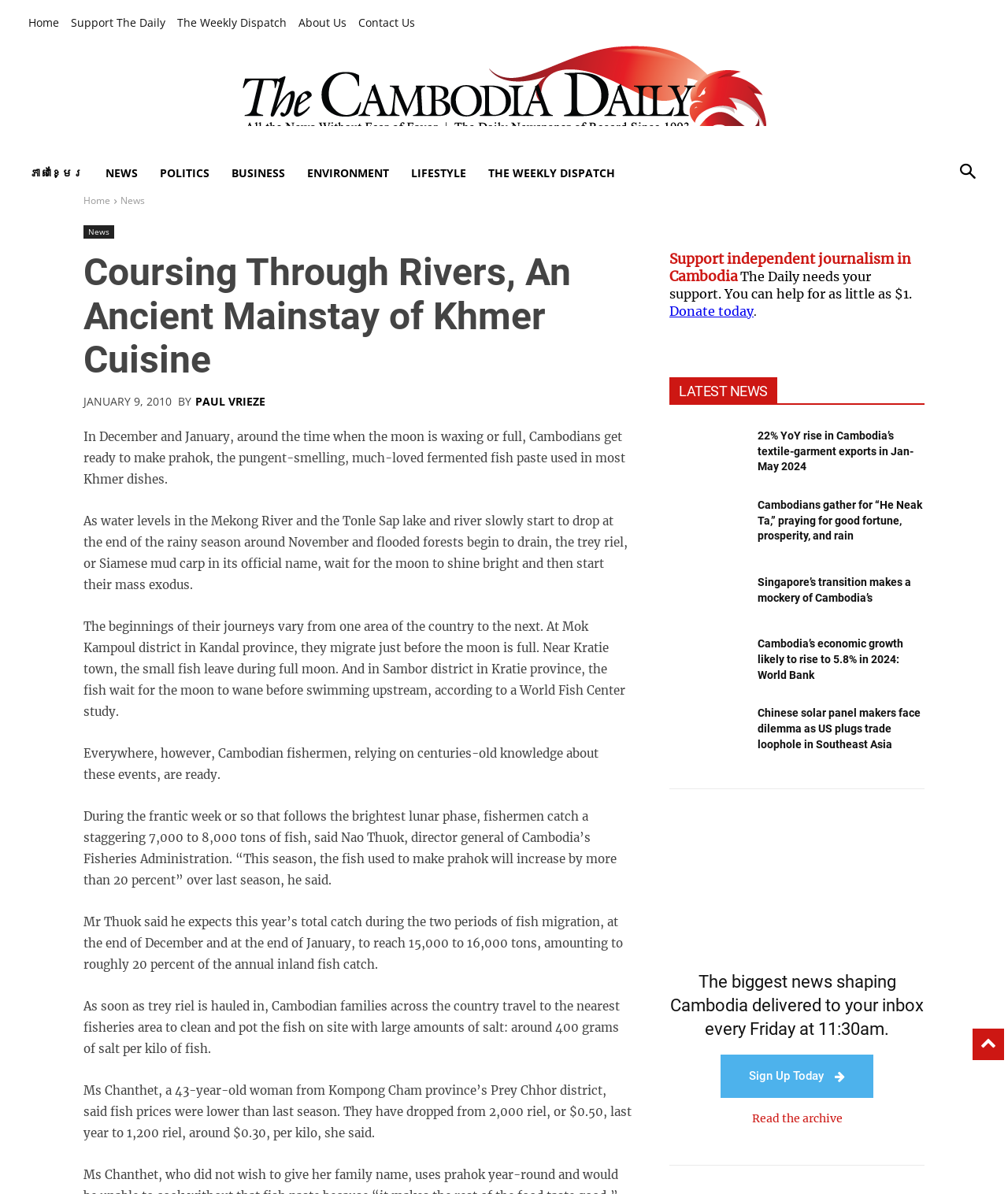Provide a one-word or brief phrase answer to the question:
When do Cambodian fishermen catch a staggering 7,000 to 8,000 tons of fish?

during the brightest lunar phase